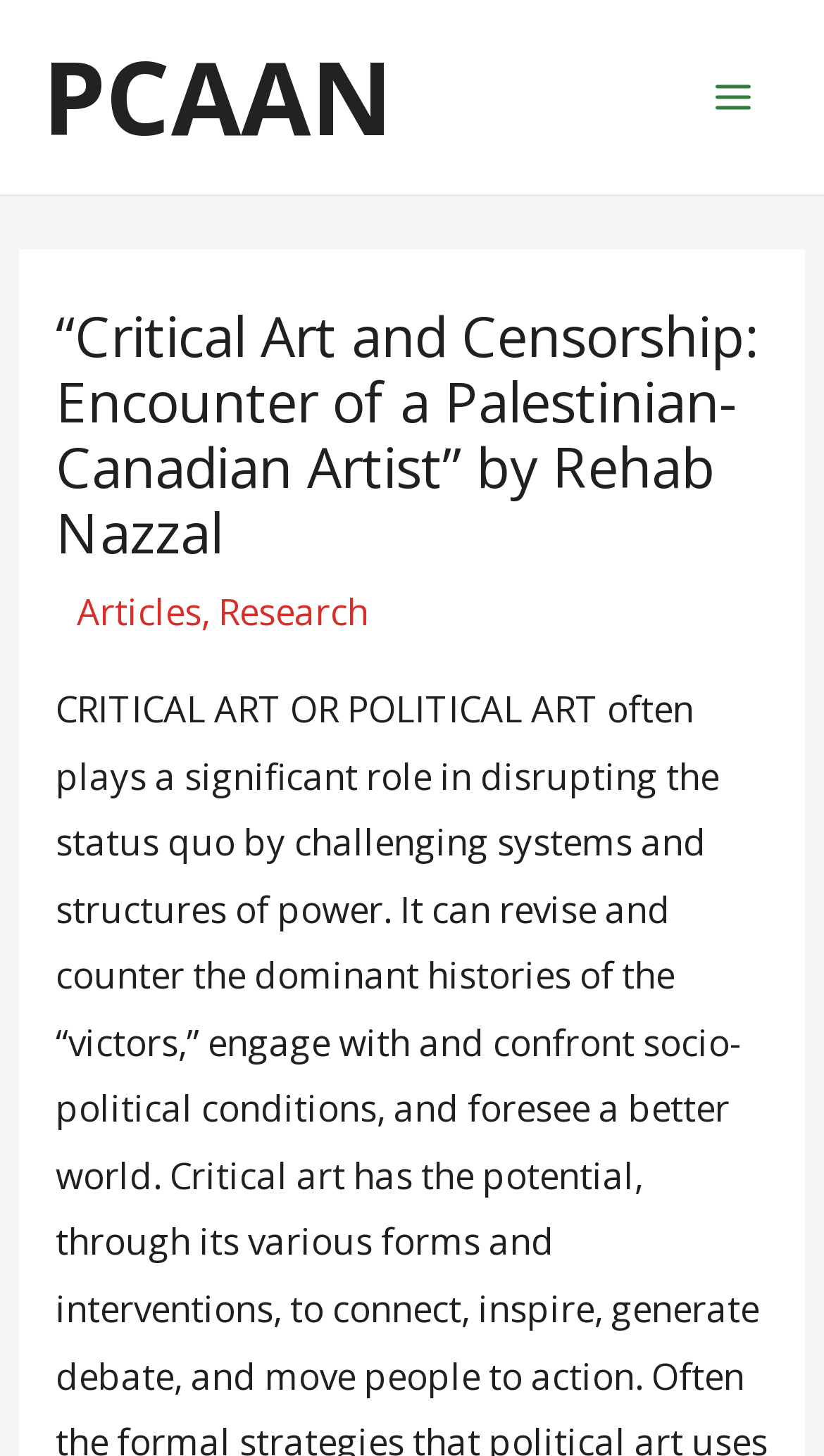Find the bounding box of the web element that fits this description: "Articles".

[0.093, 0.404, 0.244, 0.437]